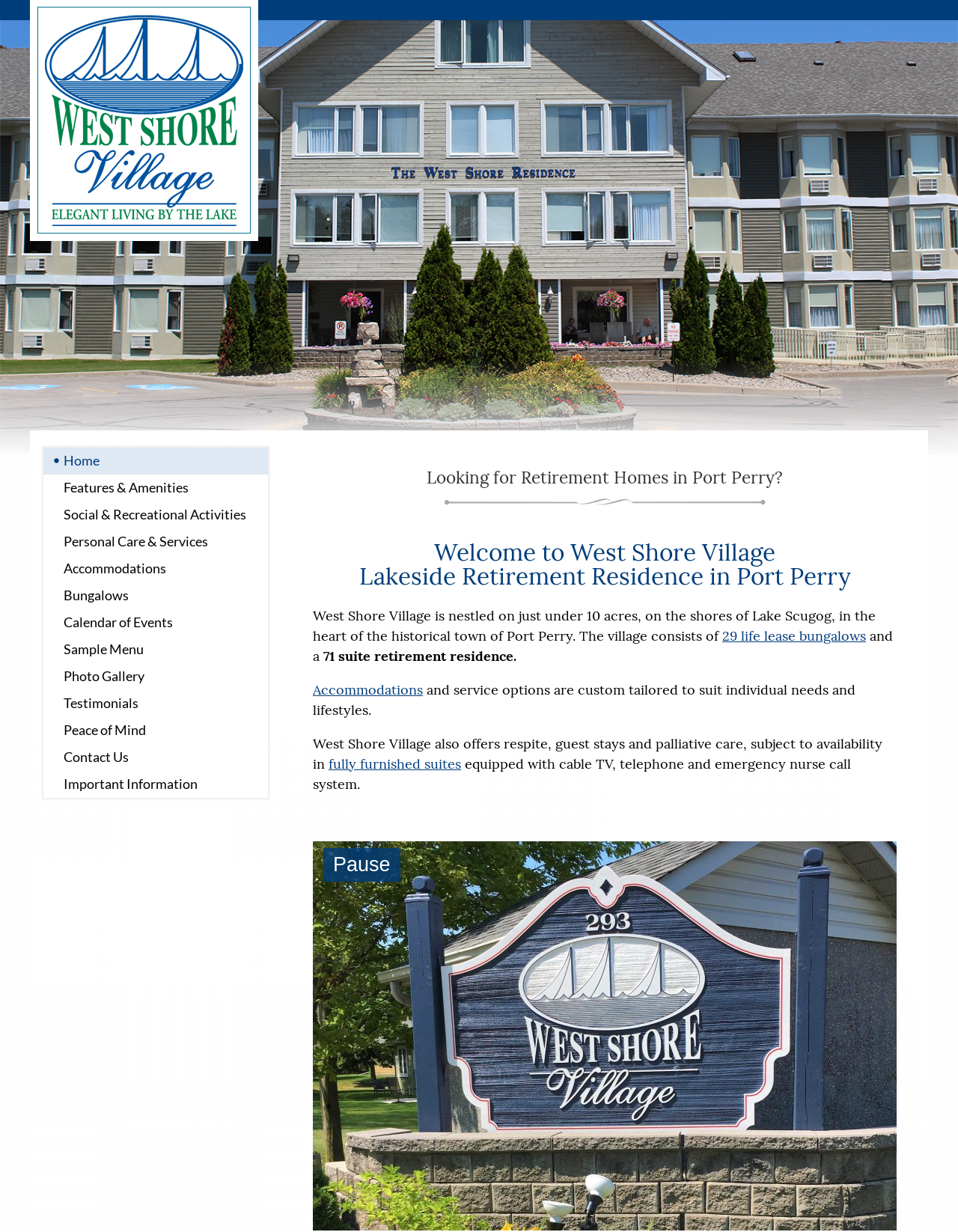Predict the bounding box of the UI element that fits this description: "Accommodations".

[0.045, 0.45, 0.28, 0.472]